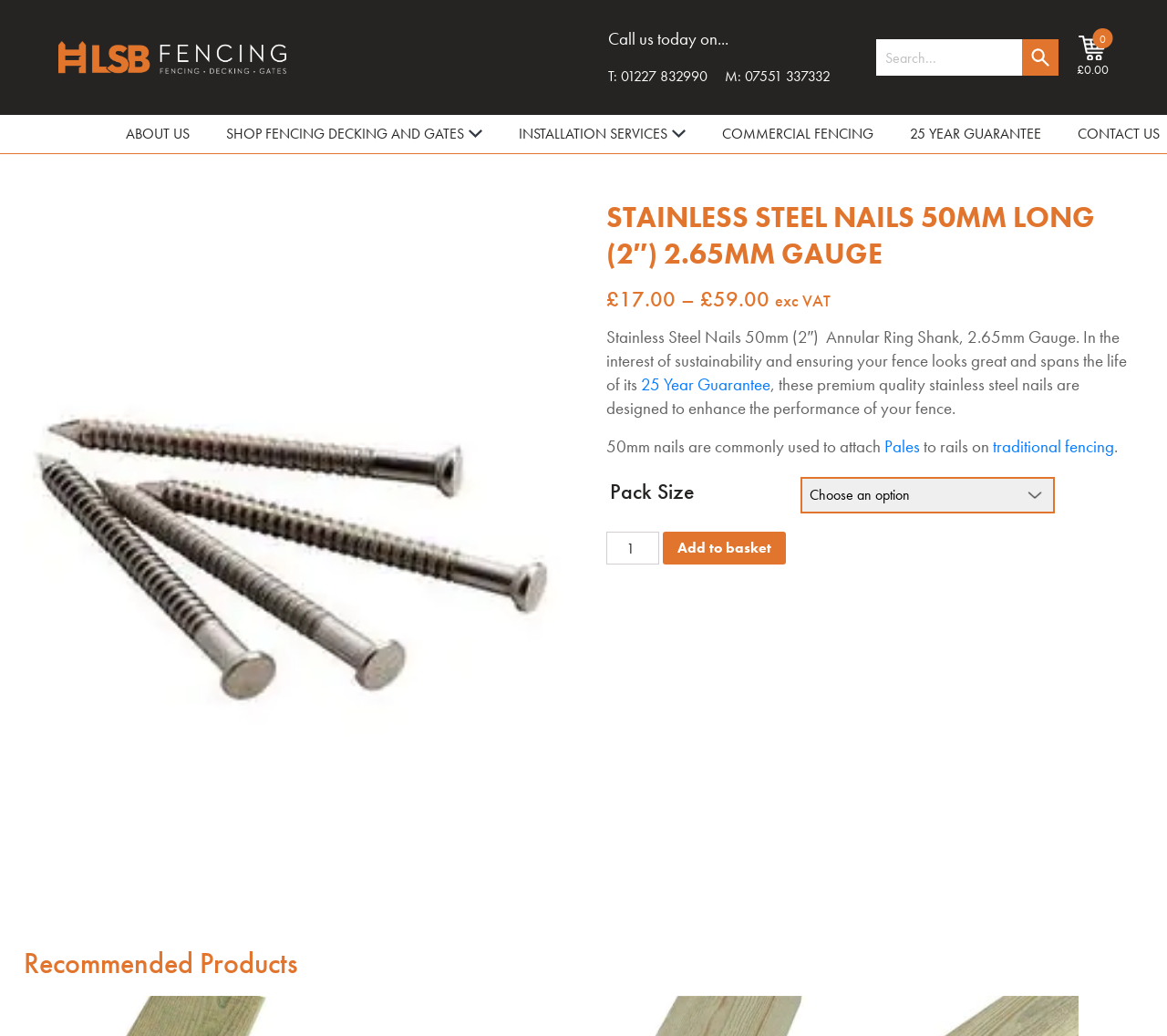Provide the bounding box coordinates of the HTML element this sentence describes: "25 Year Guarantee".

[0.772, 0.111, 0.9, 0.148]